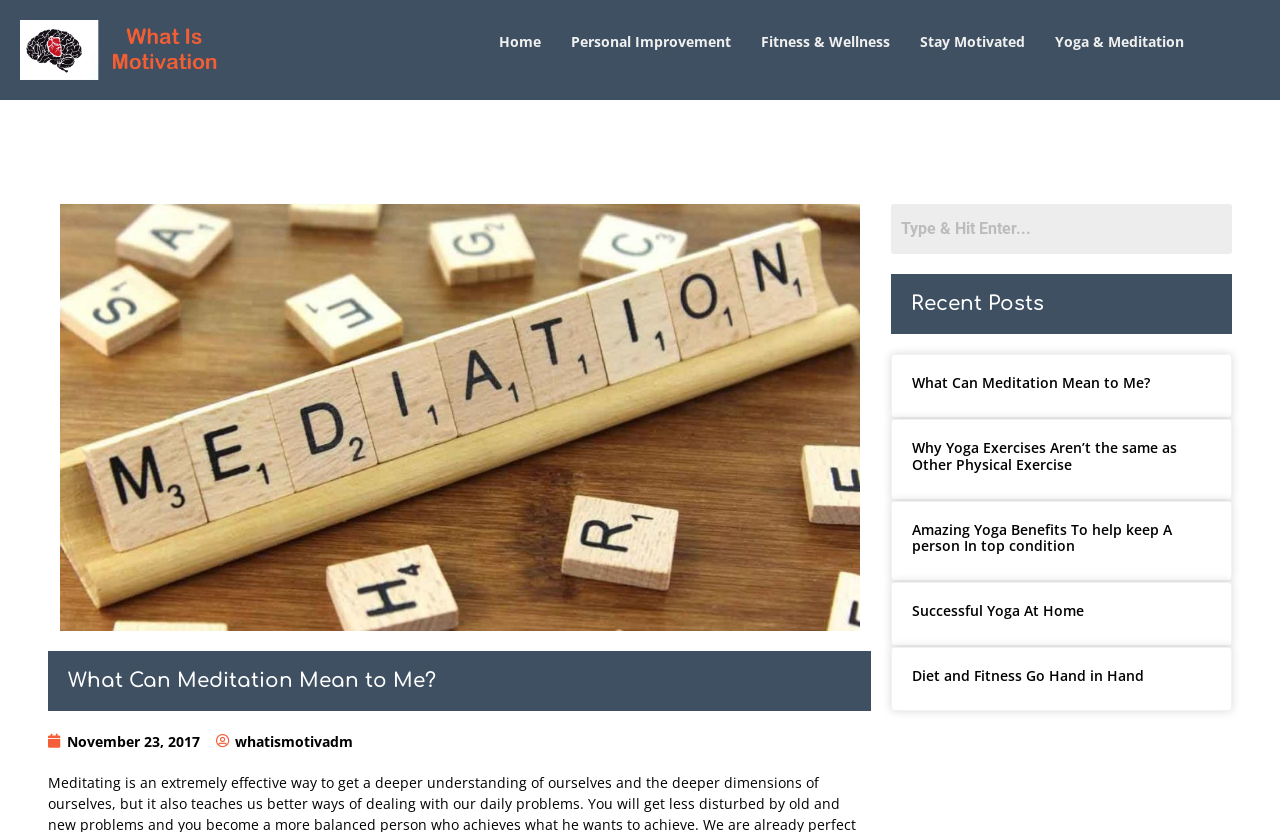Please provide a one-word or short phrase answer to the question:
How many recent posts are listed on the page?

5